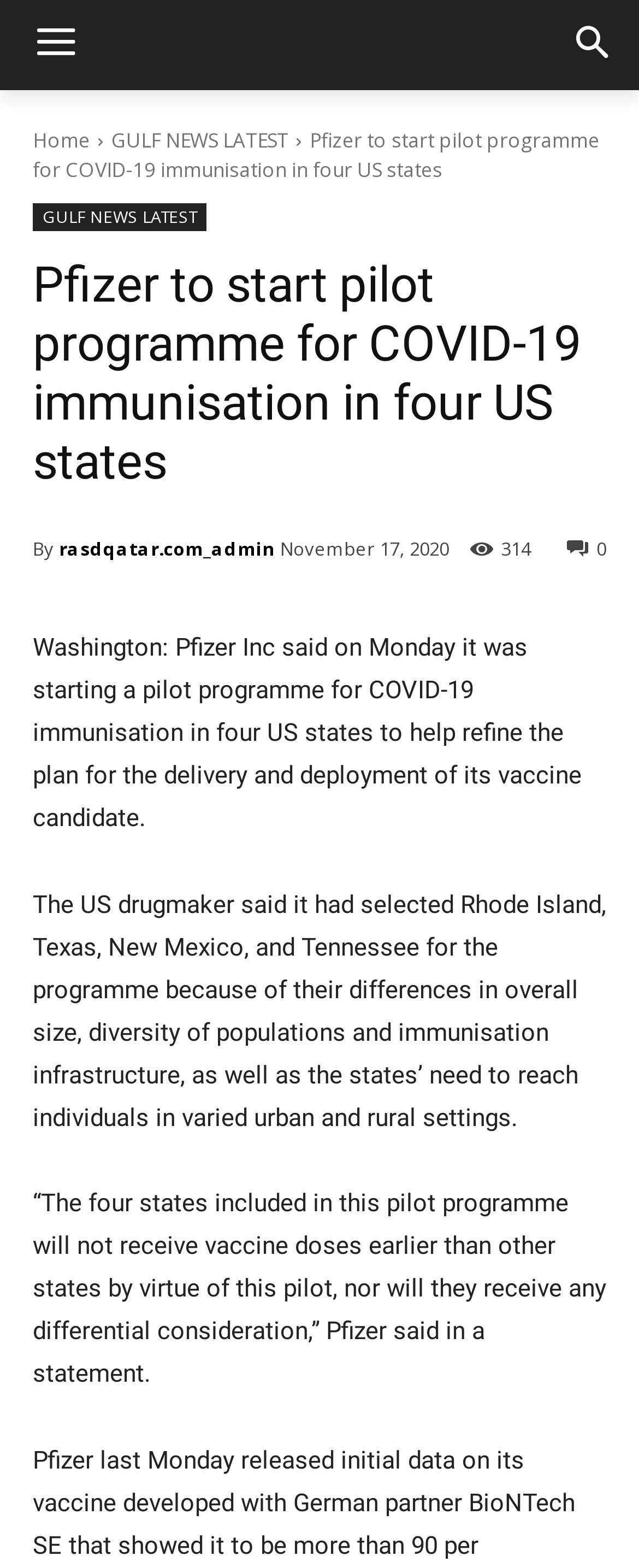How many views does the article have?
Based on the visual content, answer with a single word or a brief phrase.

314